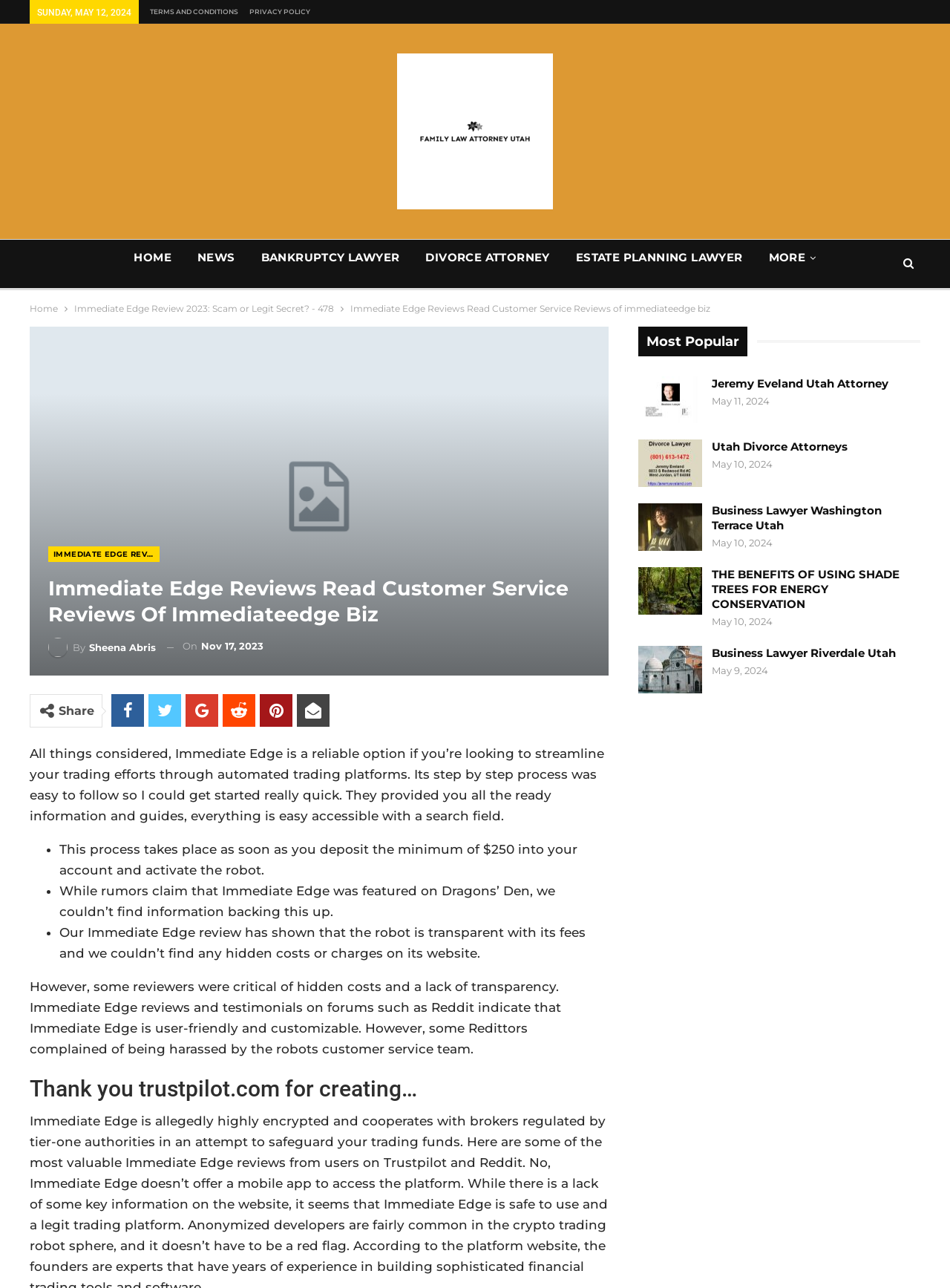Determine the bounding box coordinates for the region that must be clicked to execute the following instruction: "Visit the 'NEWS' page".

[0.198, 0.186, 0.257, 0.214]